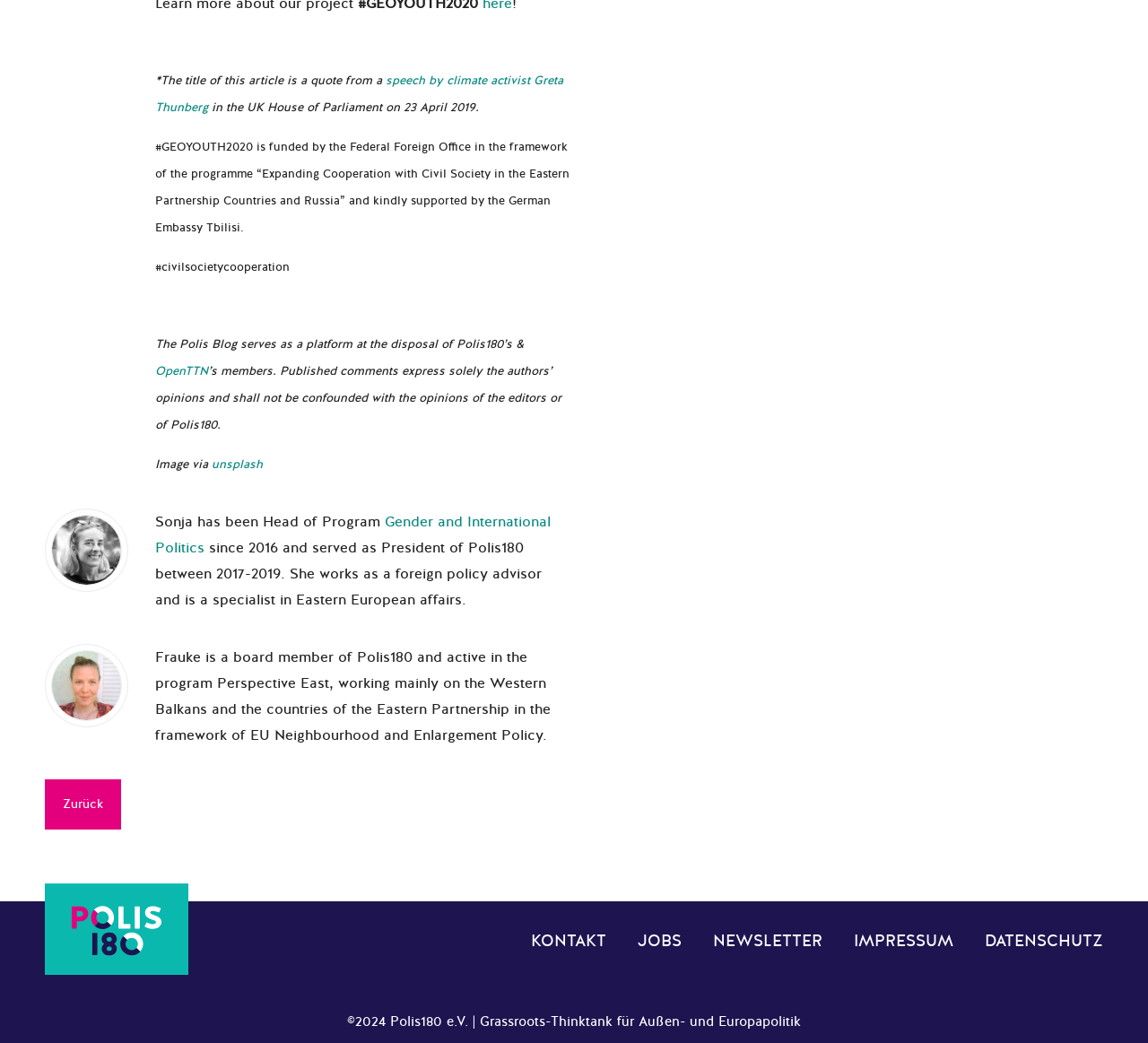Pinpoint the bounding box coordinates of the clickable element to carry out the following instruction: "view the image via unsplash."

[0.184, 0.437, 0.229, 0.453]